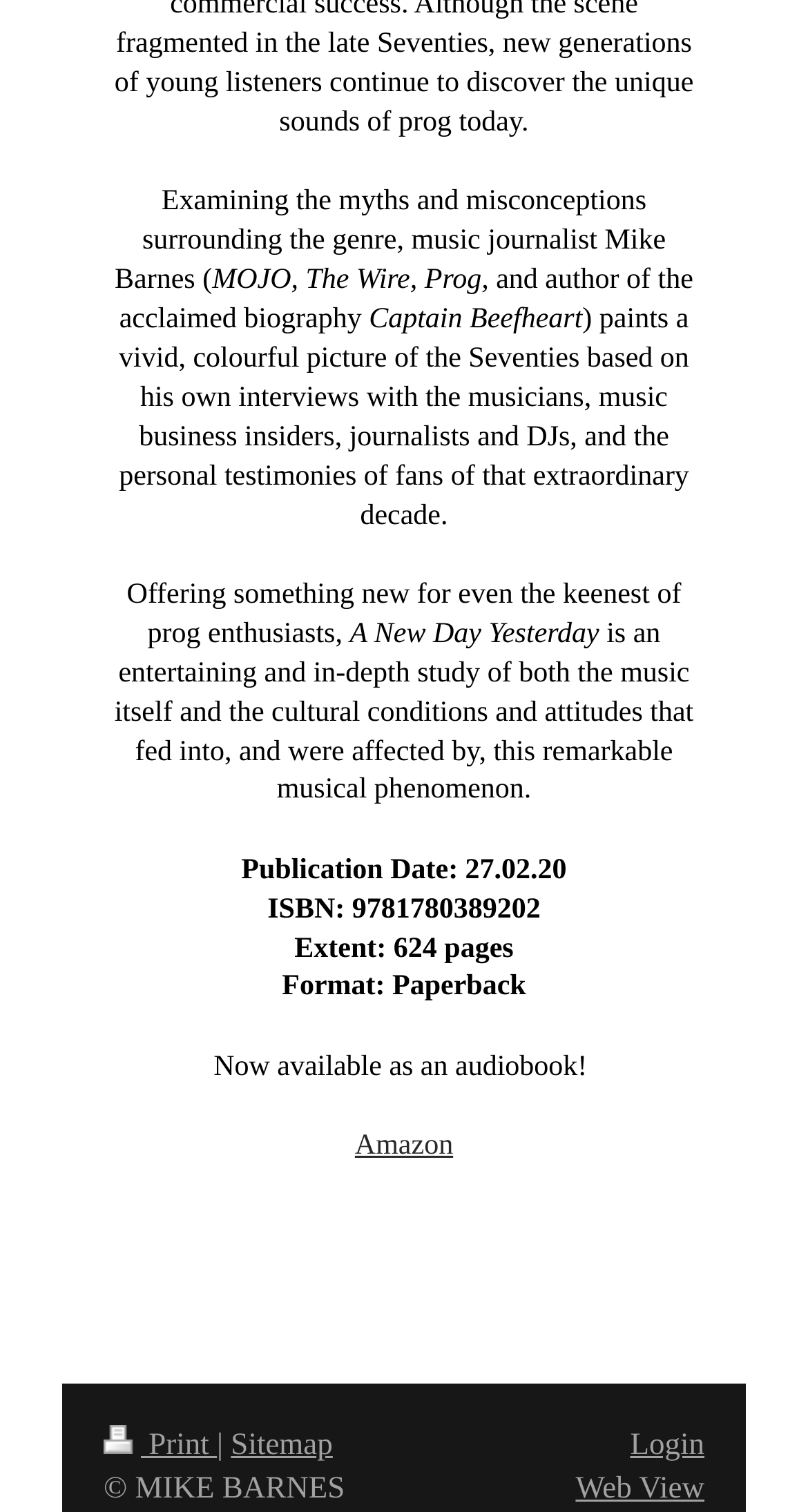Reply to the question with a single word or phrase:
What is the publication date of the book?

27.02.20